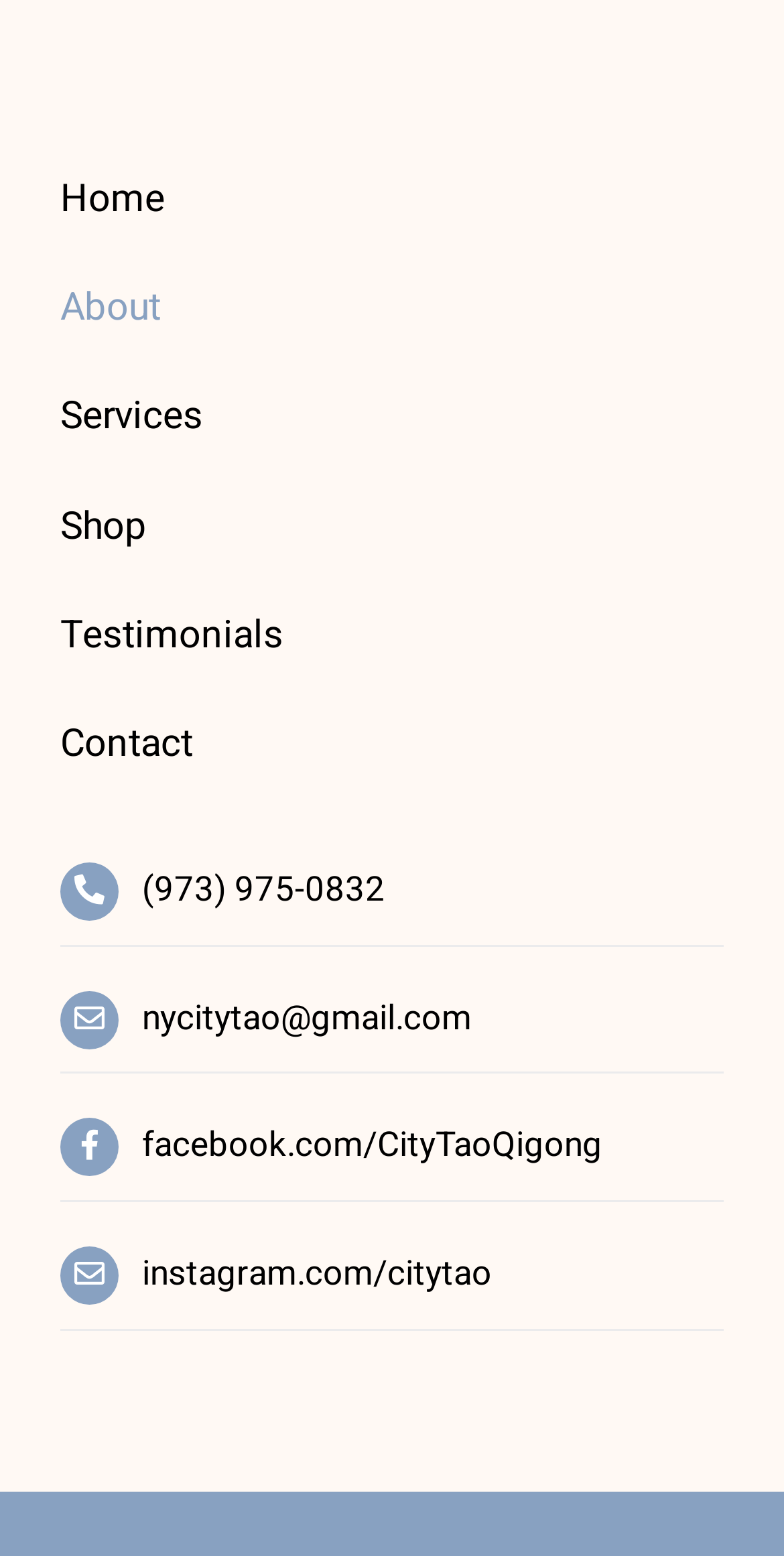Provide the bounding box coordinates of the HTML element described by the text: "instagram.com/citytao".

[0.181, 0.802, 0.627, 0.835]